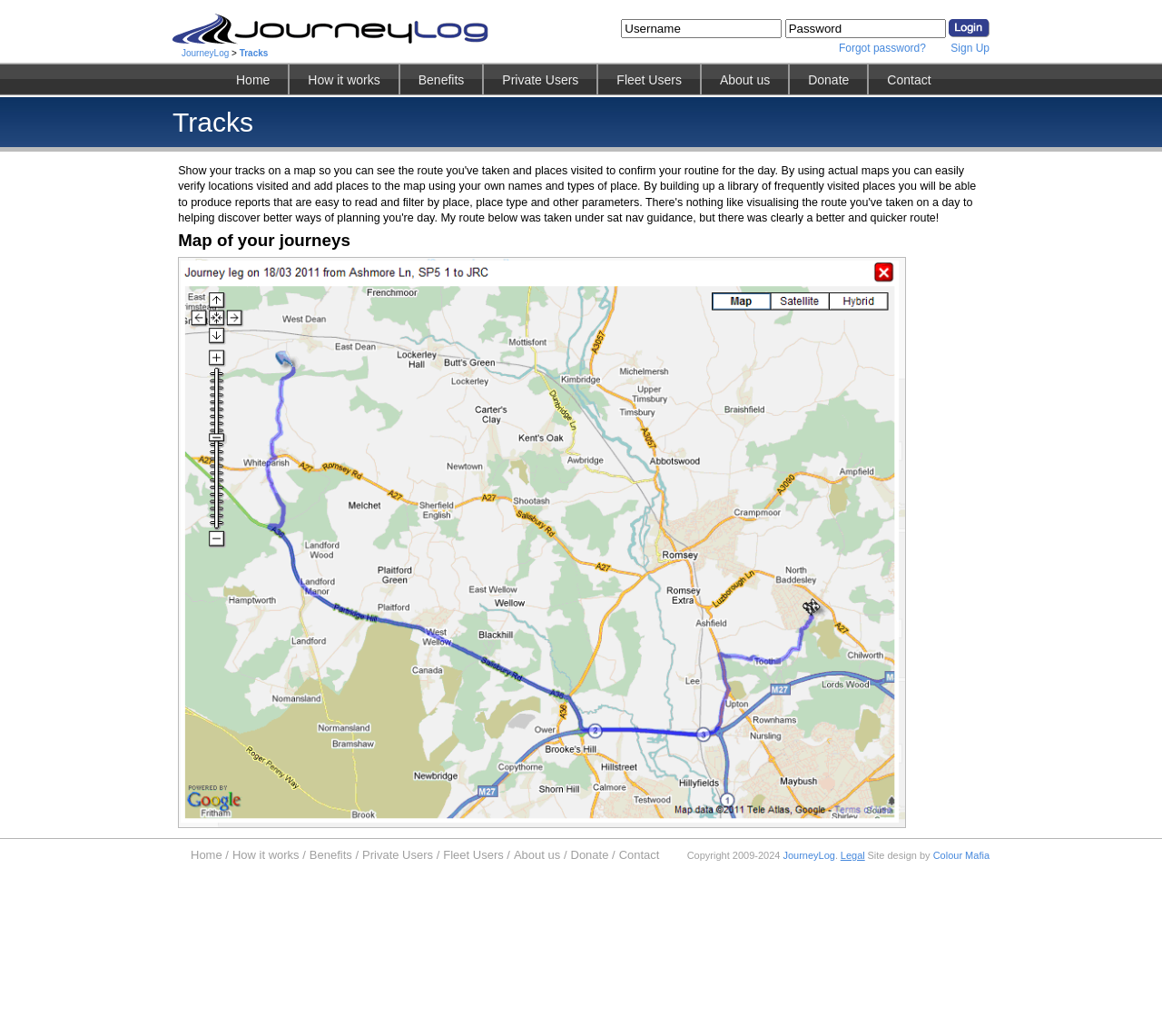From the given element description: "Contact", find the bounding box for the UI element. Provide the coordinates as four float numbers between 0 and 1, in the order [left, top, right, bottom].

[0.533, 0.819, 0.568, 0.832]